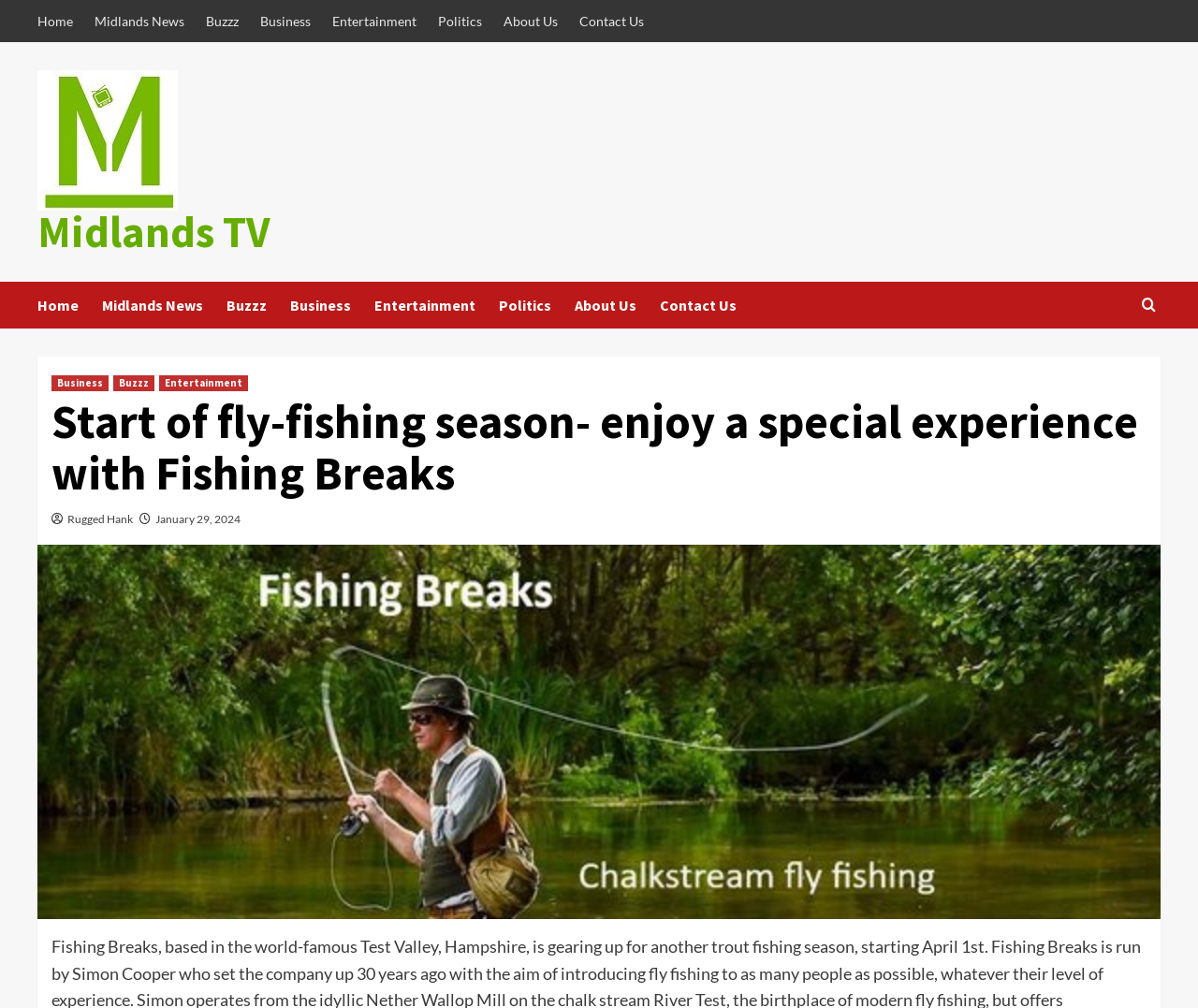Please provide the bounding box coordinates for the element that needs to be clicked to perform the instruction: "contact us". The coordinates must consist of four float numbers between 0 and 1, formatted as [left, top, right, bottom].

[0.551, 0.279, 0.634, 0.326]